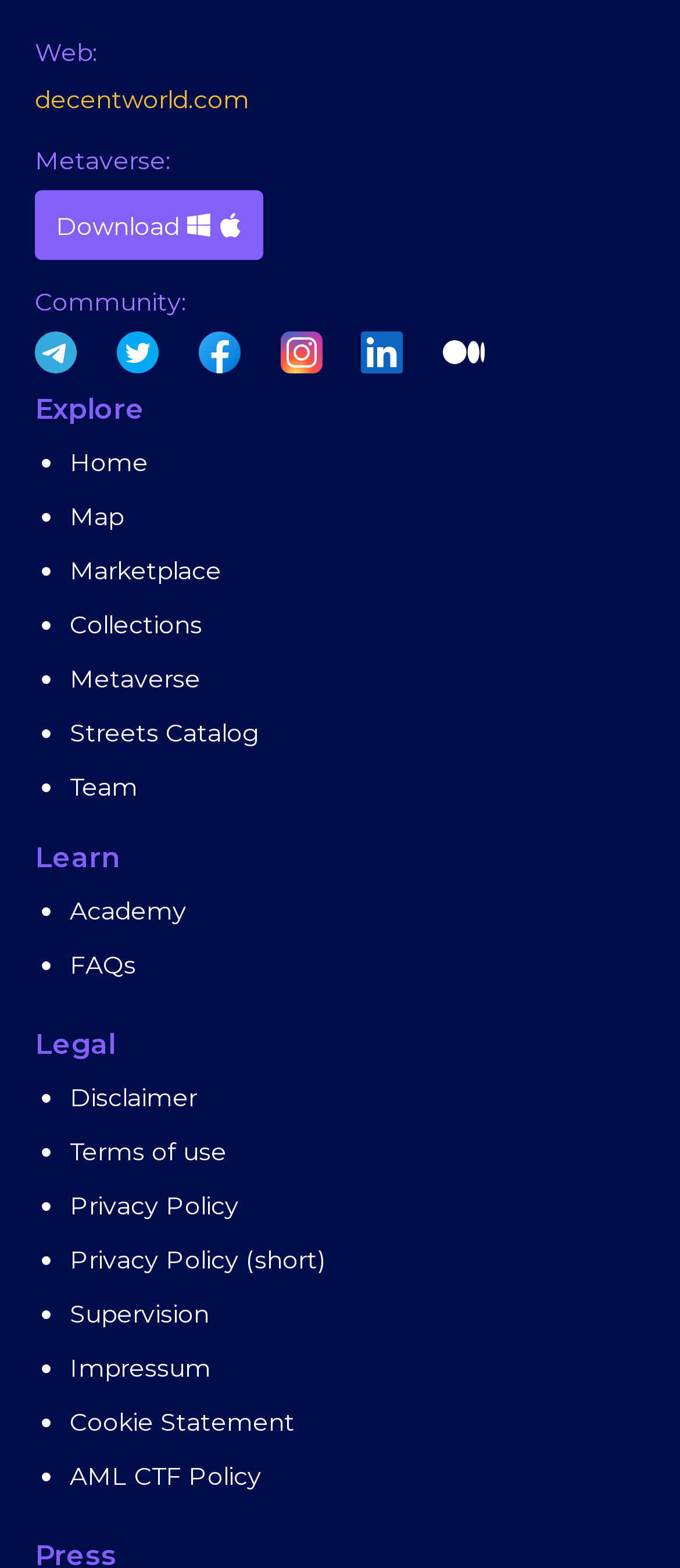Find and specify the bounding box coordinates that correspond to the clickable region for the instruction: "Visit the 'Home' page".

[0.103, 0.284, 0.218, 0.304]